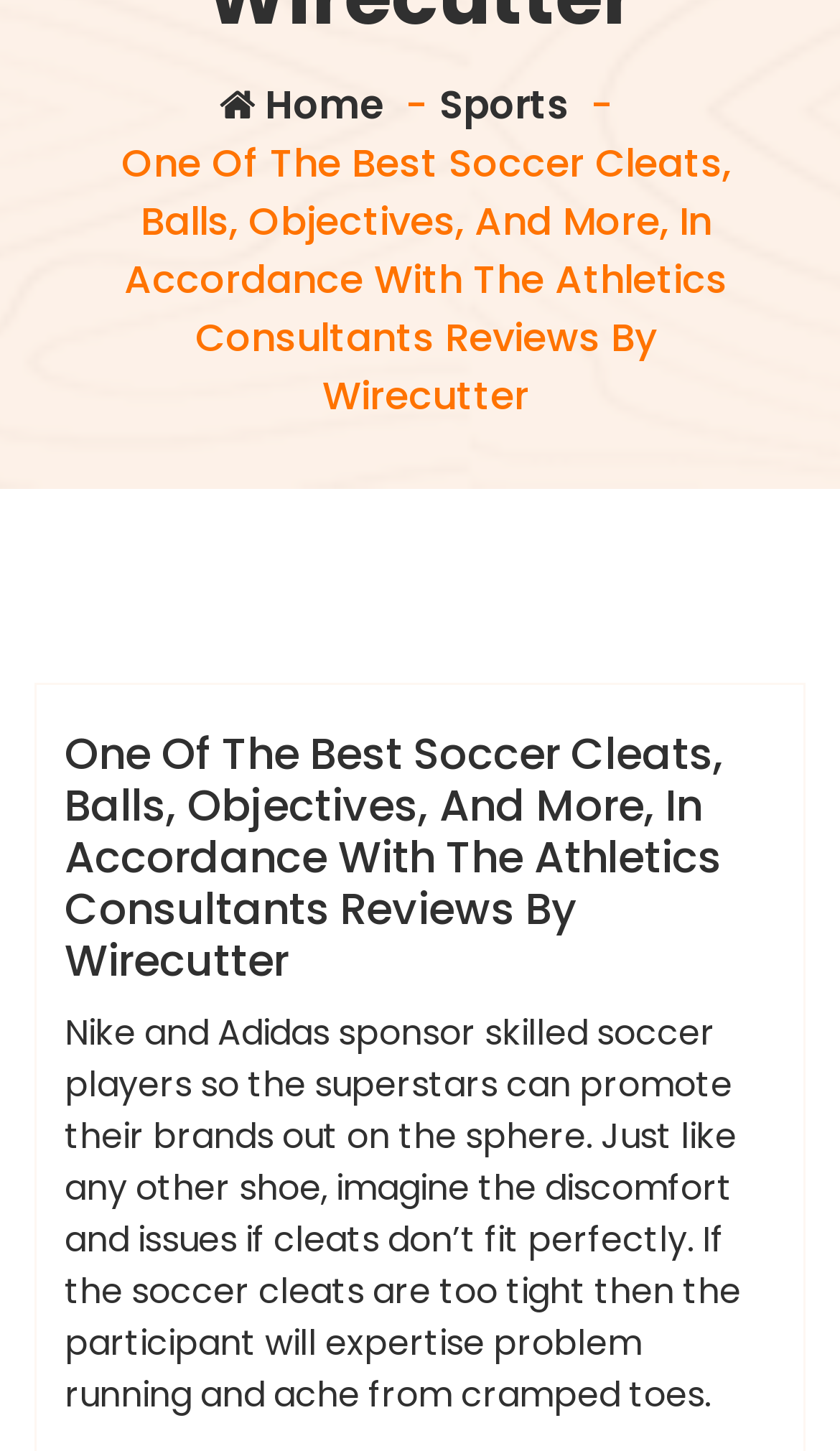Please identify the bounding box coordinates of the clickable area that will allow you to execute the instruction: "Read about soccer cleats".

[0.144, 0.094, 0.87, 0.291]